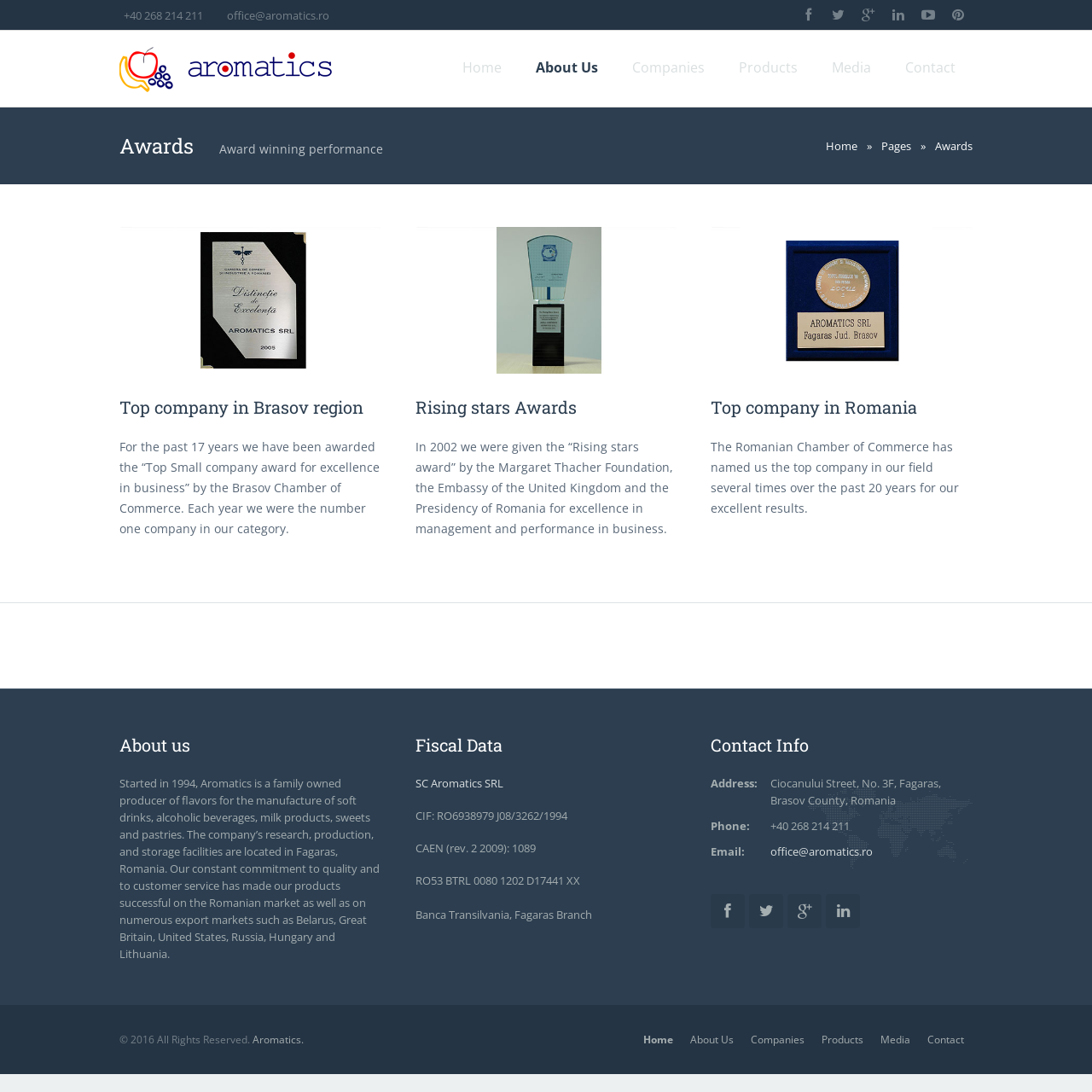What is the name of the company that produces flavors for soft drinks?
Use the image to give a comprehensive and detailed response to the question.

I found the information in the About us section, where it is mentioned that Aromatics is a family-owned producer of flavors for the manufacture of soft drinks, among other products.